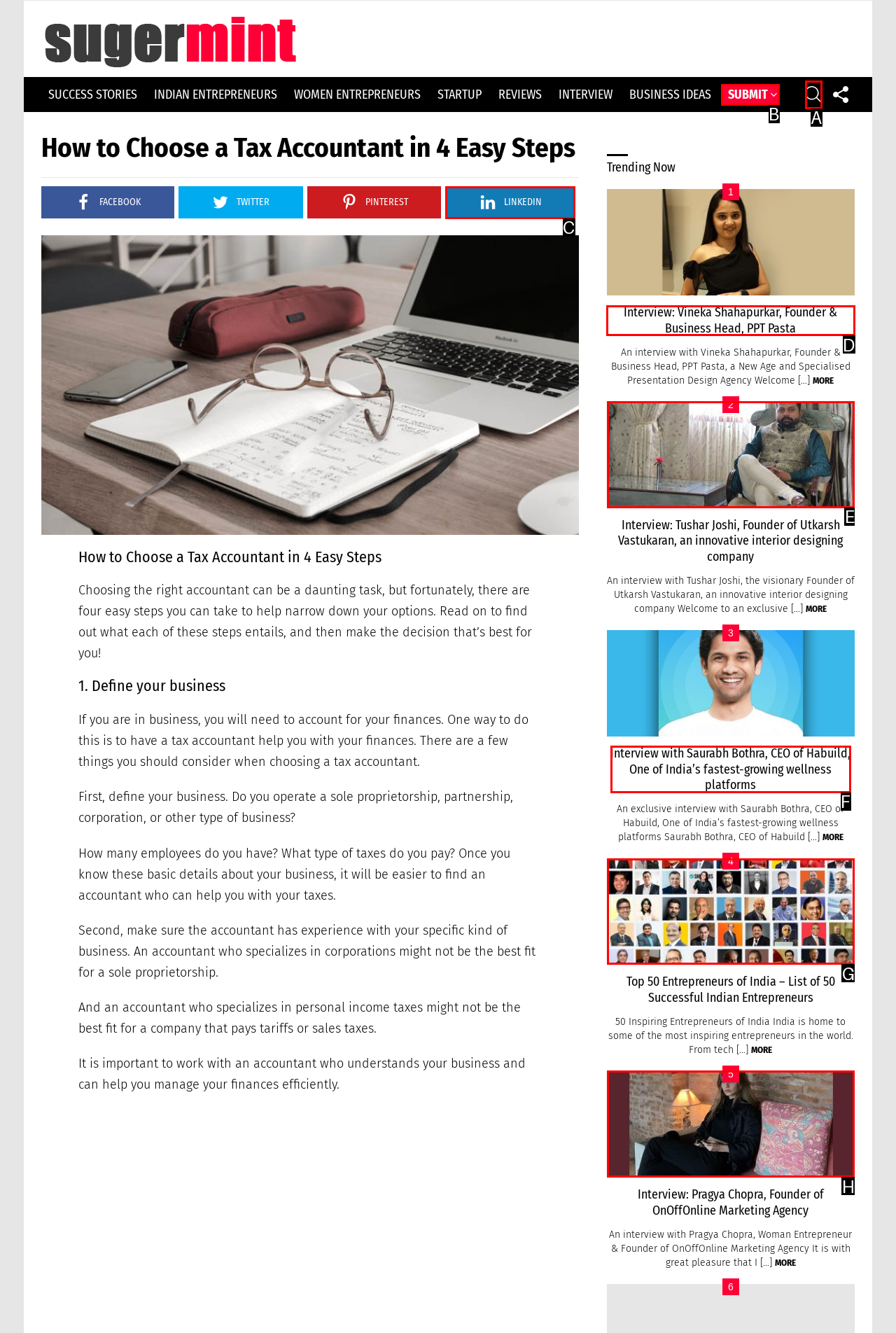Tell me which letter corresponds to the UI element that should be clicked to fulfill this instruction: Read the interview with Vineka Shahapurkar
Answer using the letter of the chosen option directly.

D